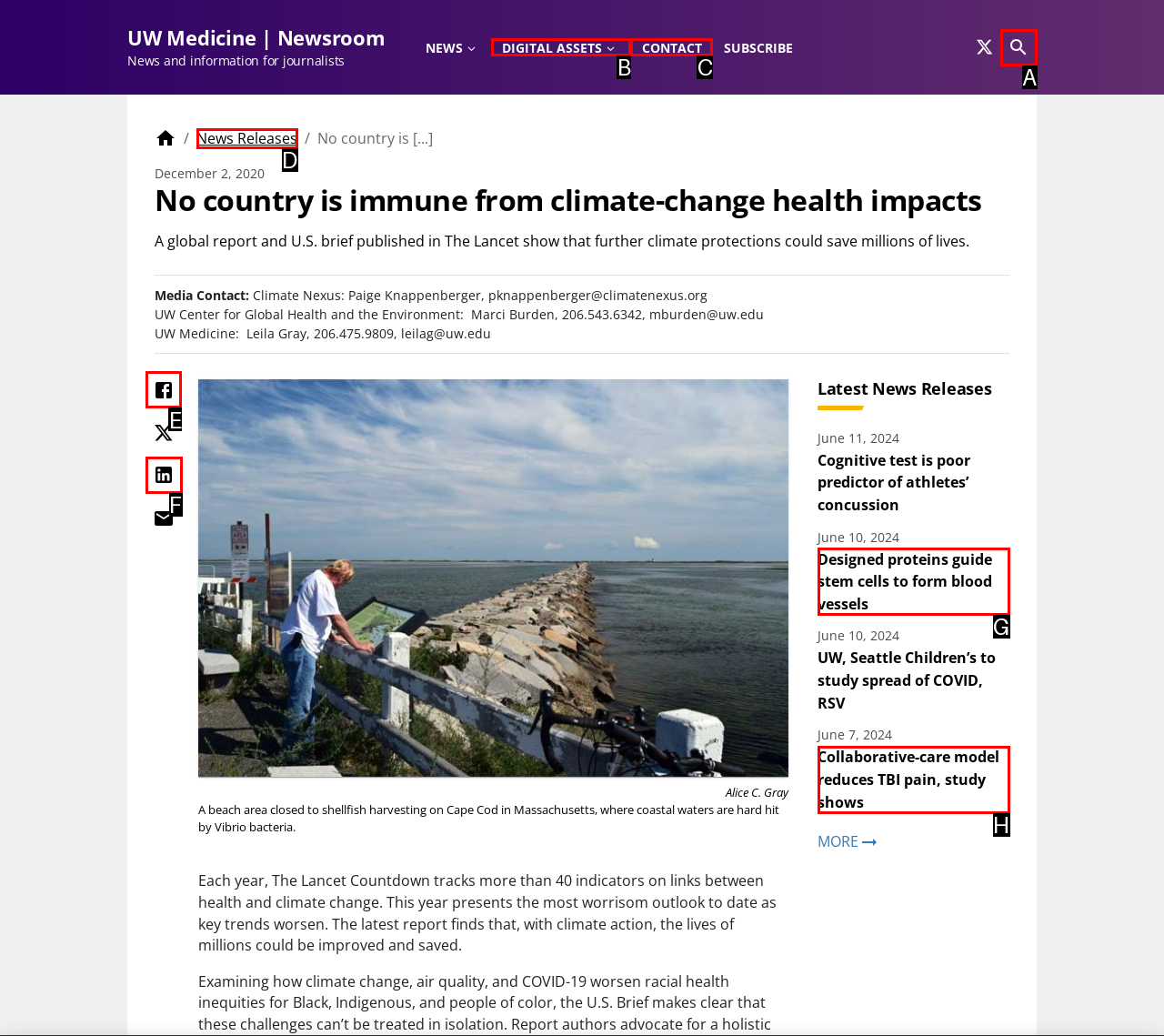Choose the letter of the option you need to click to Share on Facebook. Answer with the letter only.

E